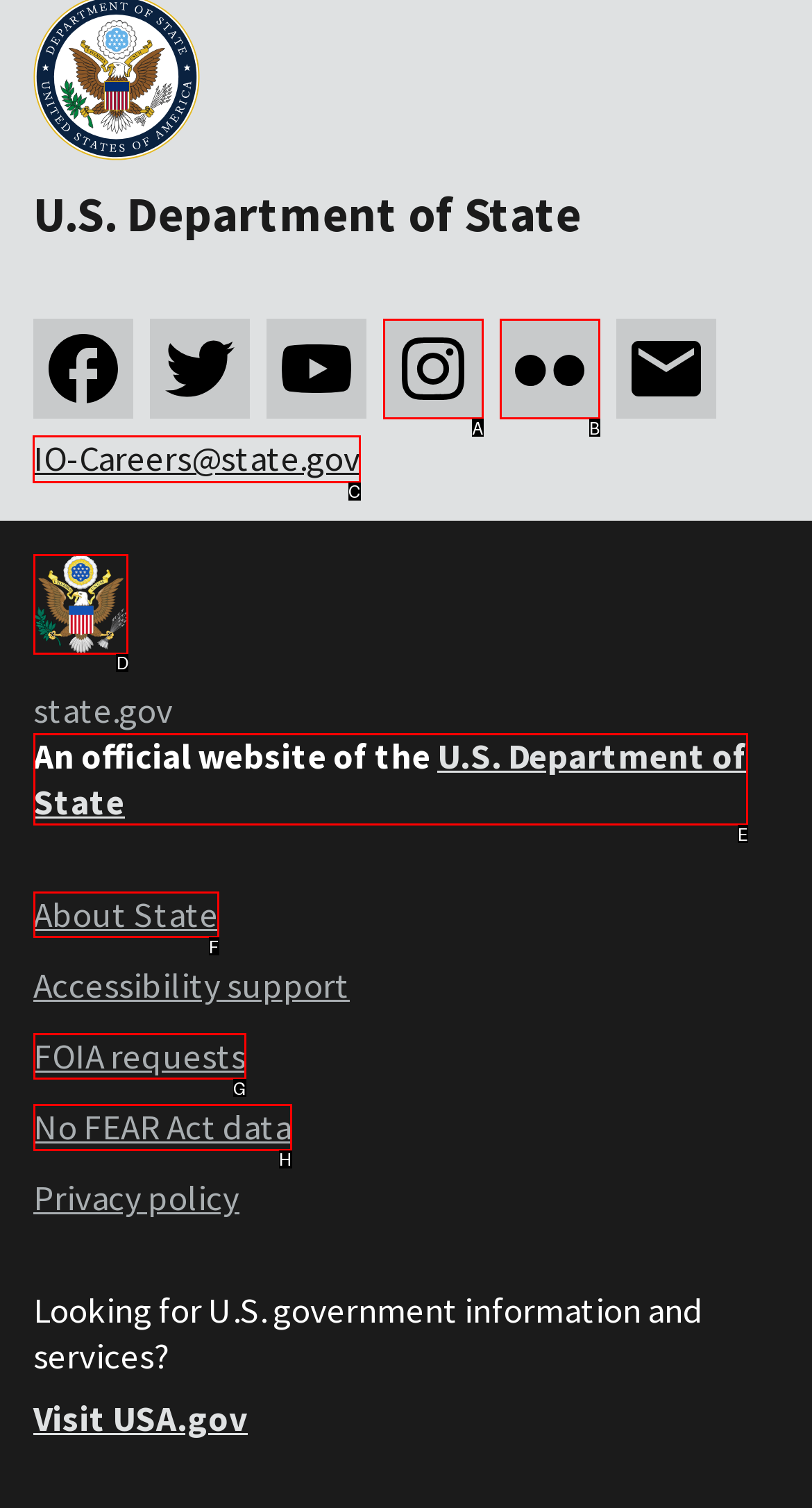Identify the correct UI element to click on to achieve the task: Browse all categories. Provide the letter of the appropriate element directly from the available choices.

None